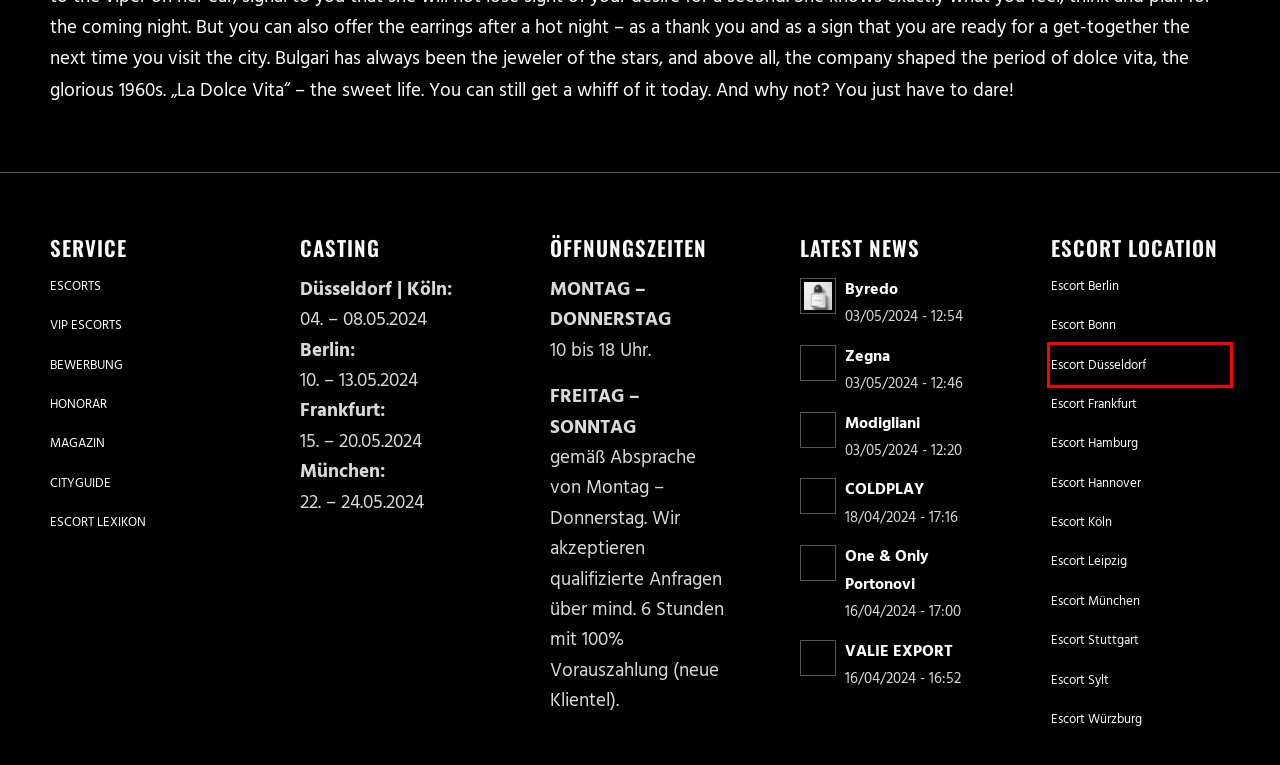You have a screenshot of a webpage with a red bounding box around an element. Select the webpage description that best matches the new webpage after clicking the element within the red bounding box. Here are the descriptions:
A. Zegna | Luxus & Eleganz | Excellent Escorts
B. Luxus Escort München | sinnliche Dates | EXCELLENT ESCORTS
C. Escort Bonn niveauvolle High Class Models | Excellent Escorts
D. Escort Stuttgart | Luxus Escort Models | EXCELLENT ESCORTS
E. Luxus Escort Honorar ▲ FUN IS 1ST | MONEY IS 2ND
F. Escort Bewerbung als Luxus Escort Lady | EXCELLENT ESCORTS
G. Luxus Escort Service Düsseldorf | EXCELLENT ESCORTS
H. Escort Lexikon | EXCELLENT ESCORTS | WORLD’S FINEST ESCORT SERVICE

G